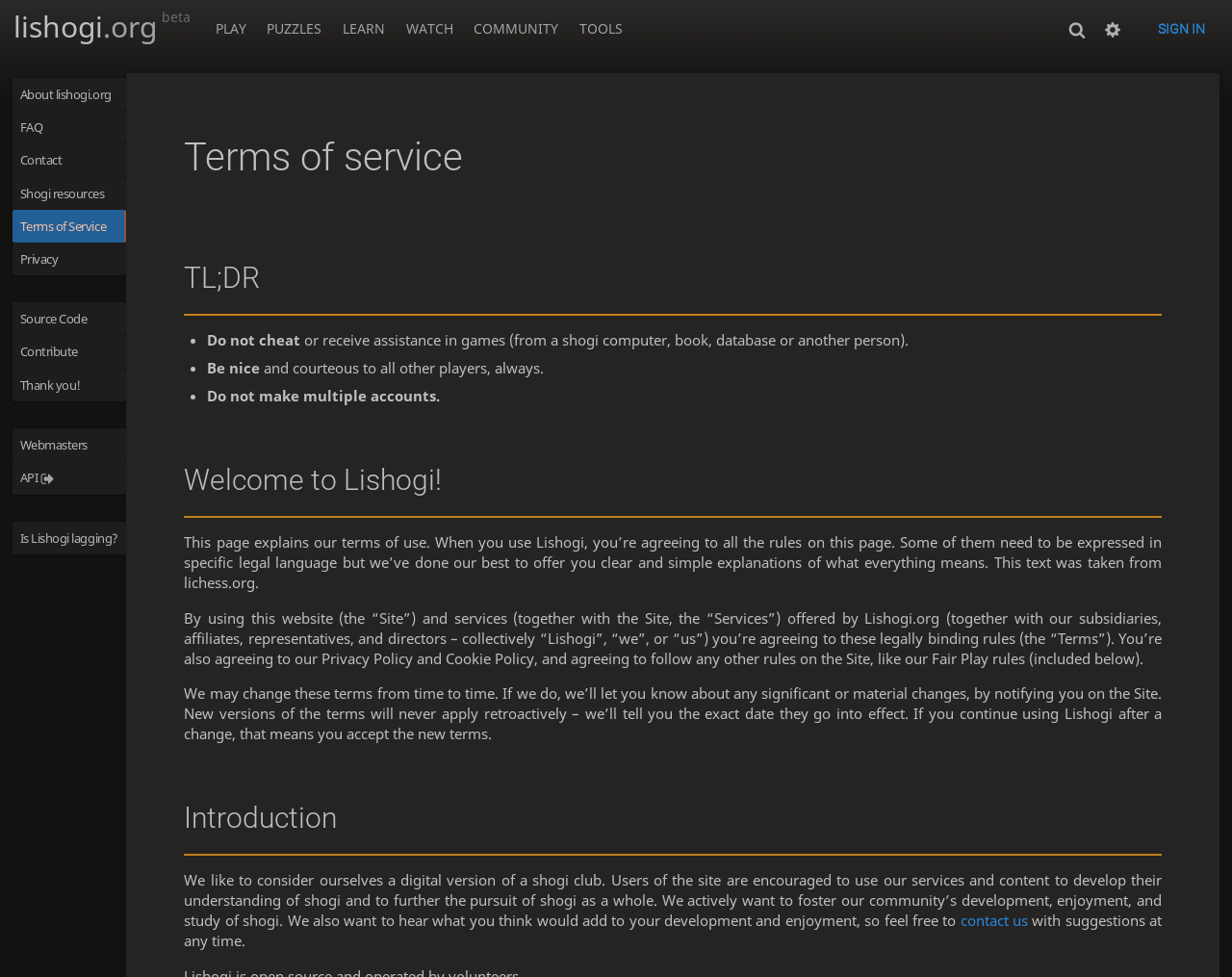Identify the webpage's primary heading and generate its text.

Terms of service